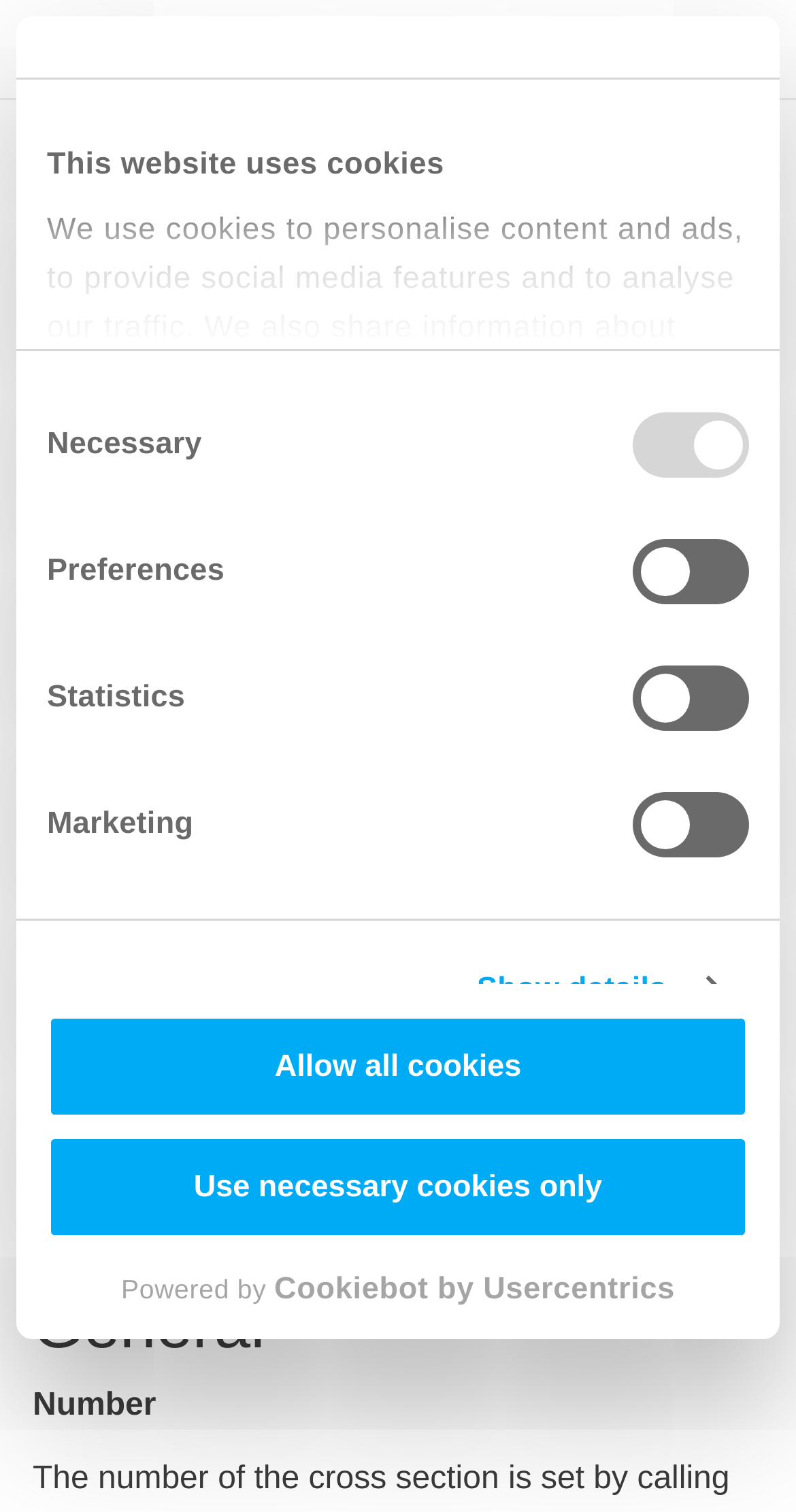Elaborate on the information and visuals displayed on the webpage.

The webpage is about "General Properties of Cross Sections" on the SOFiPLUS 2023 platform. At the top, there is a dialog box with a title "This website uses cookies" that occupies most of the screen. Inside the dialog box, there is a tab panel with a heading "Consent" and a paragraph of text explaining the use of cookies on the website. Below the text, there are four checkboxes labeled "Necessary", "Preferences", "Statistics", and "Marketing" with corresponding static text labels. 

To the right of the checkboxes, there are two buttons: "Use necessary cookies only" and "Allow all cookies". At the bottom of the dialog box, there is a link "Show details" and a button "Use necessary cookies only". 

Above the dialog box, there is a logo link that opens in a new window, accompanied by two static text labels "Powered by" and "Cookiebot by Usercentrics". 

On the top-left corner, there is a static text "Toggle site navigation sidebar" and an SVG icon. Next to it, there is a link "SOFiPLUS 2023". On the top-right corner, there is a button "Toggle Light / Dark / Auto color theme" with an SVG icon. 

Below the top navigation bar, there is a main content area with a heading "General Properties of Cross Sections". The content is divided into three sections: "General Properties of Cross Sections", "General Notes", and "General". The first section has a paragraph of text explaining the general properties of cross sections. The second section has a heading "General Notes" followed by two paragraphs of text describing the properties dialog for the new cross section. The third section has a heading "General" with a static text label "Number".